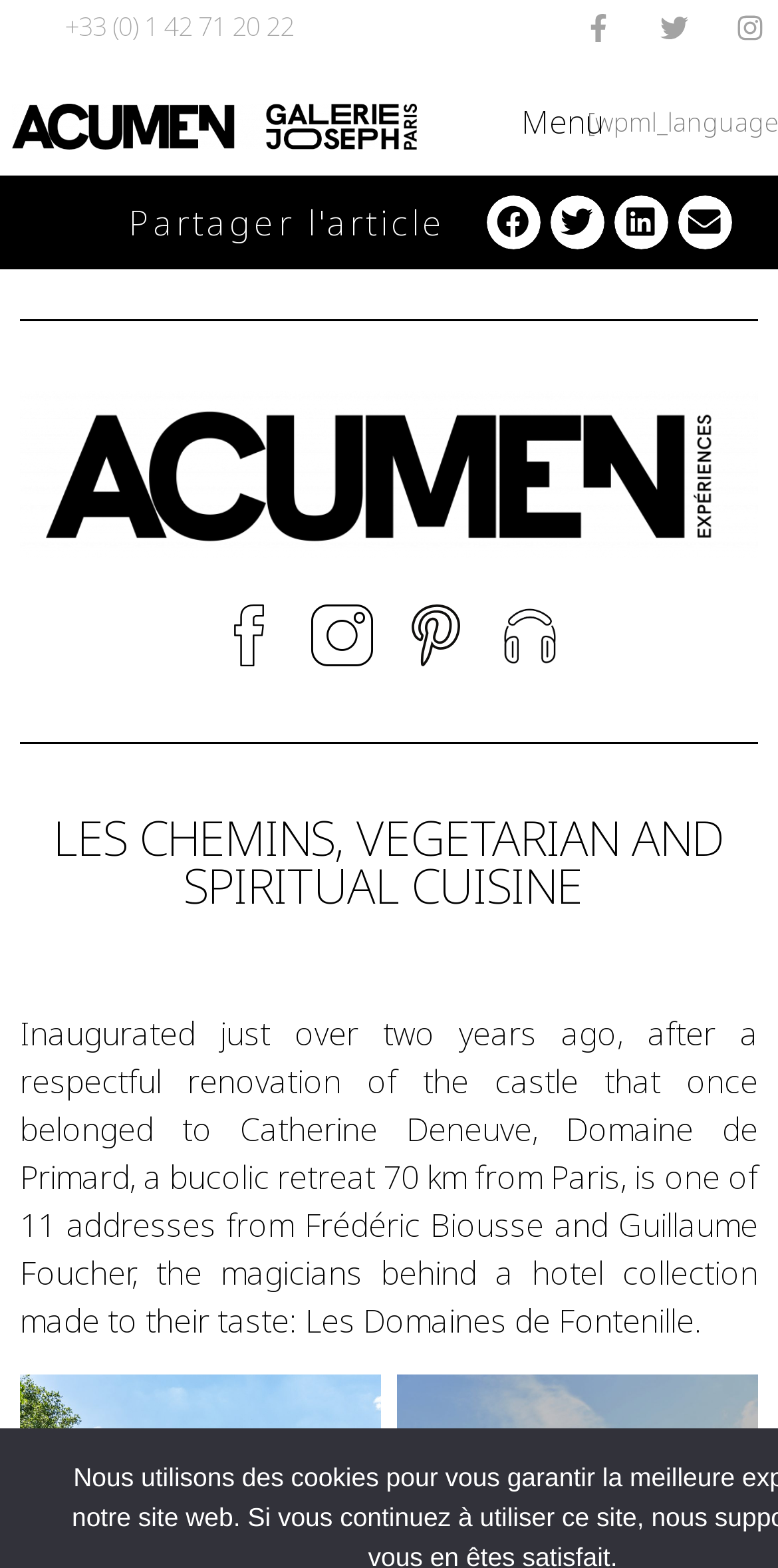Provide the bounding box coordinates of the area you need to click to execute the following instruction: "Watch Videos".

None